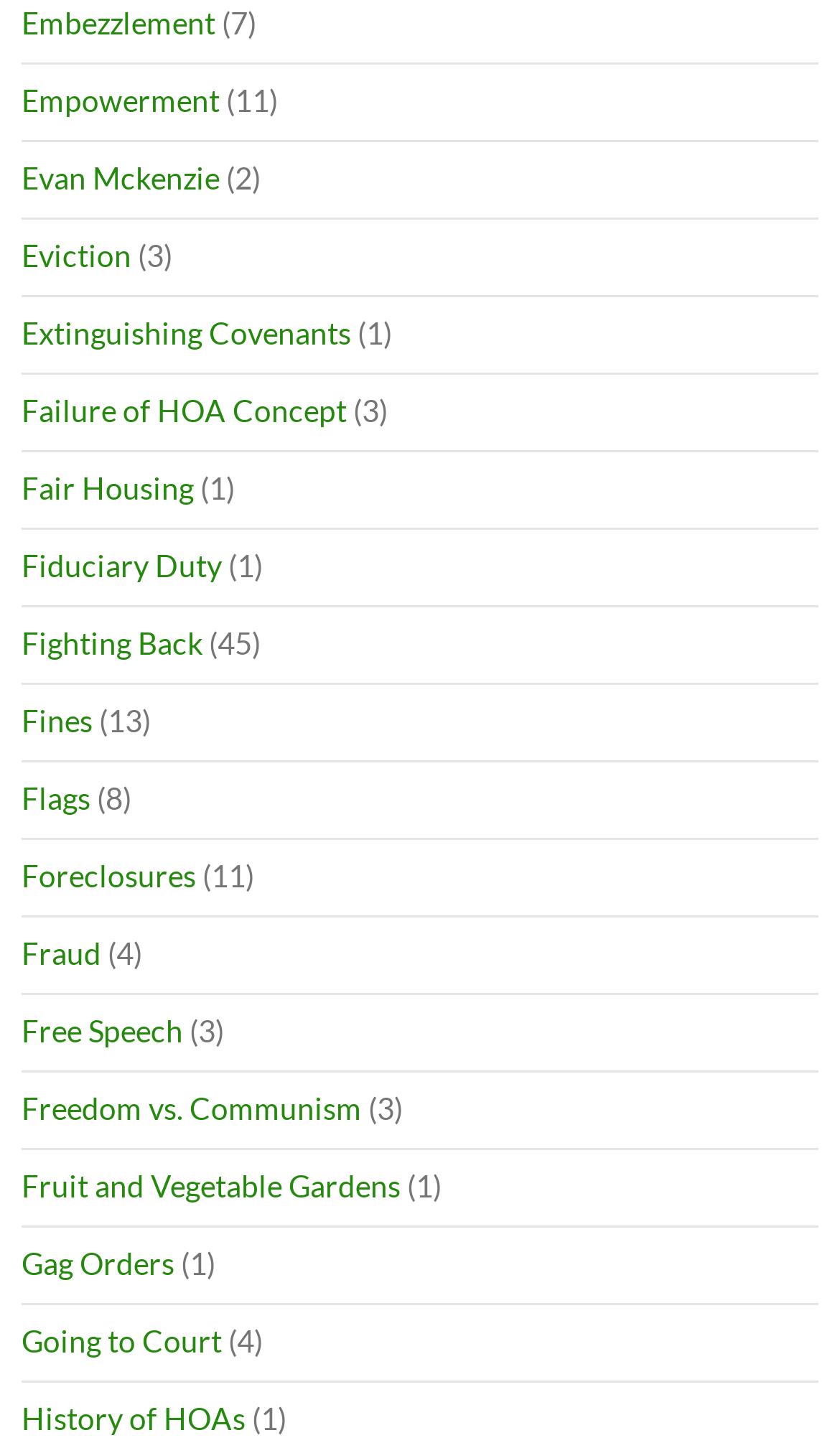What is the topic of the link at the top?
Respond with a short answer, either a single word or a phrase, based on the image.

Embezzlement